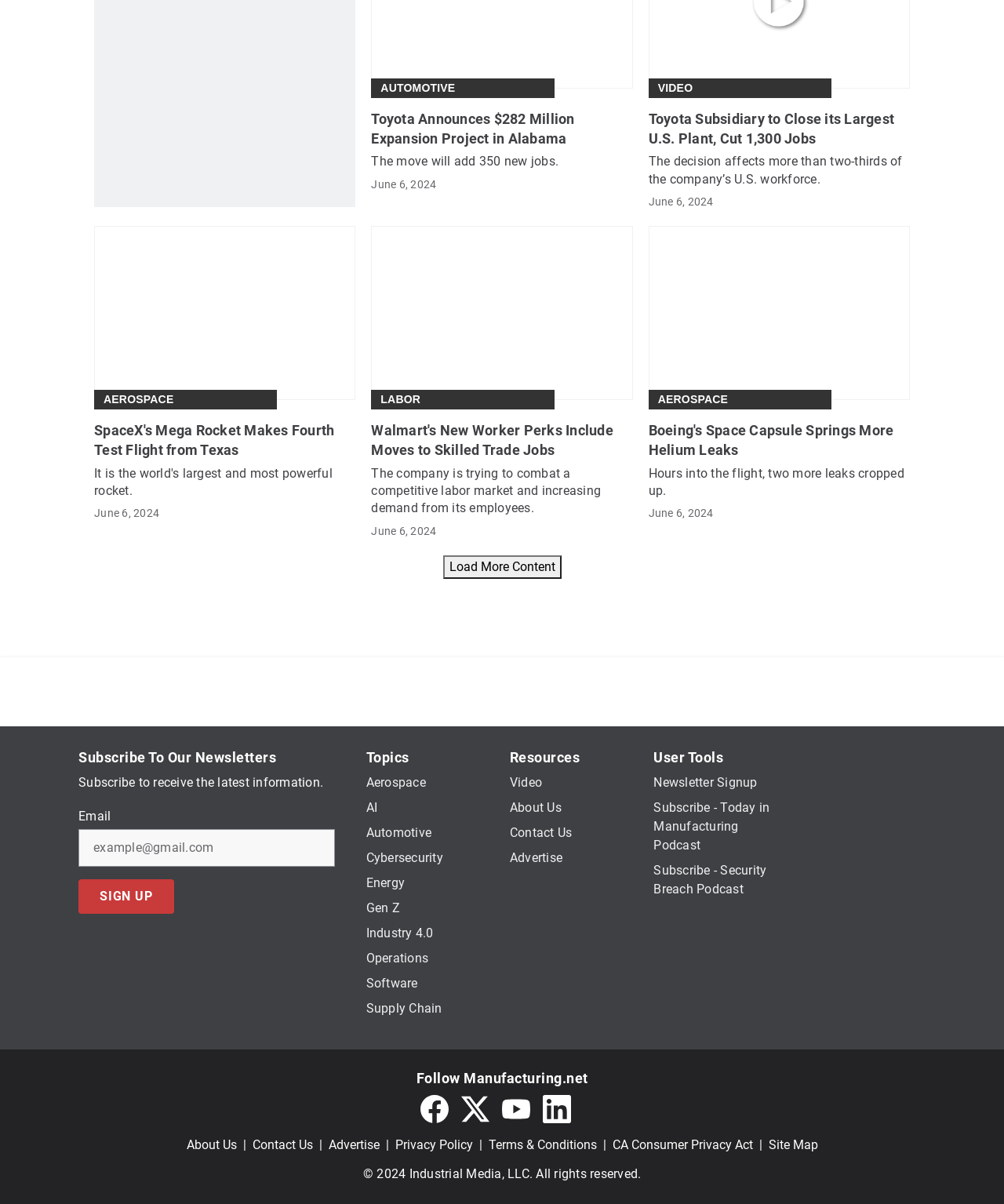Using the provided element description "Newsletter Signup", determine the bounding box coordinates of the UI element.

[0.651, 0.643, 0.754, 0.656]